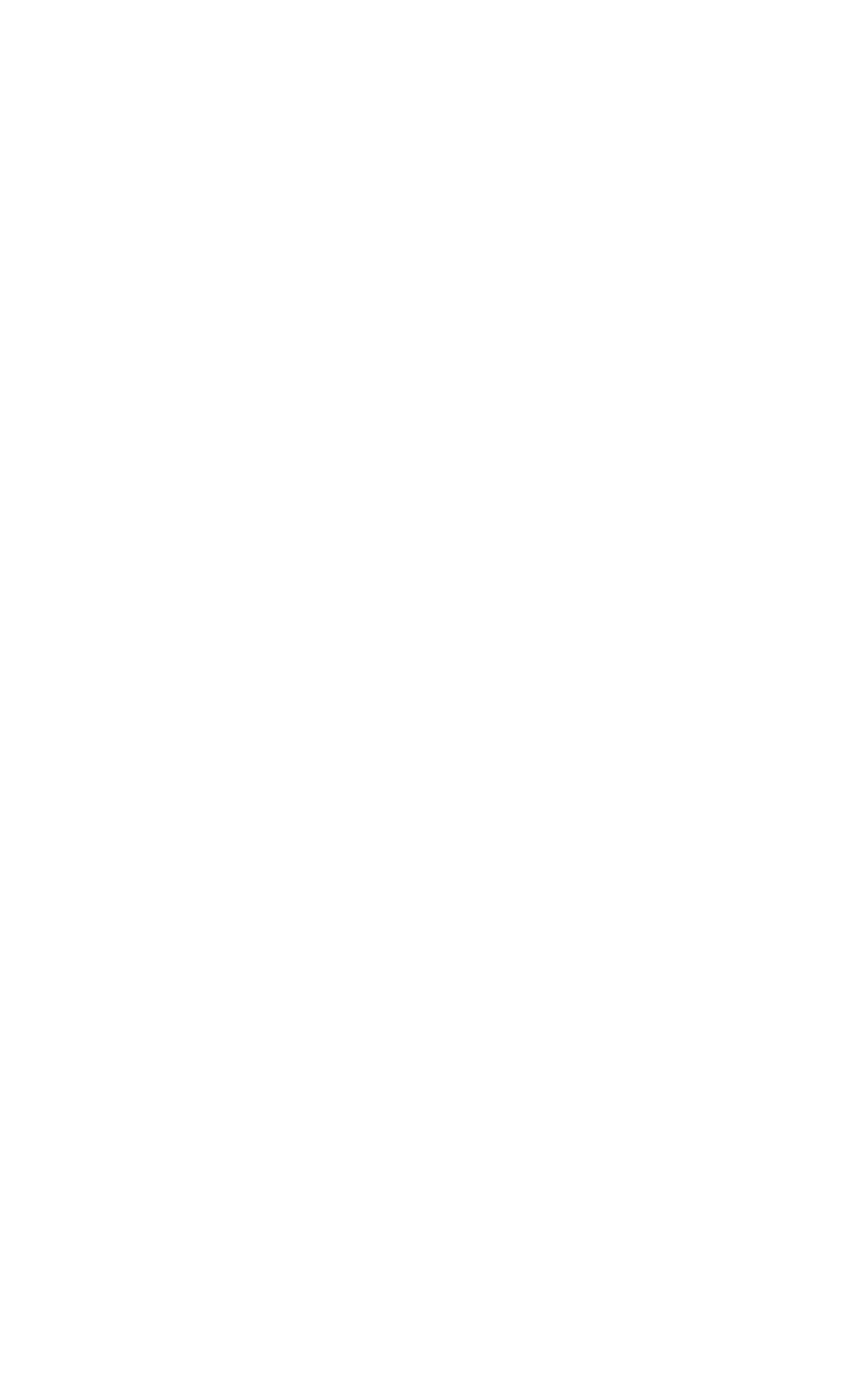Please find the bounding box coordinates of the element's region to be clicked to carry out this instruction: "Check the Imprint".

[0.048, 0.883, 0.191, 0.912]